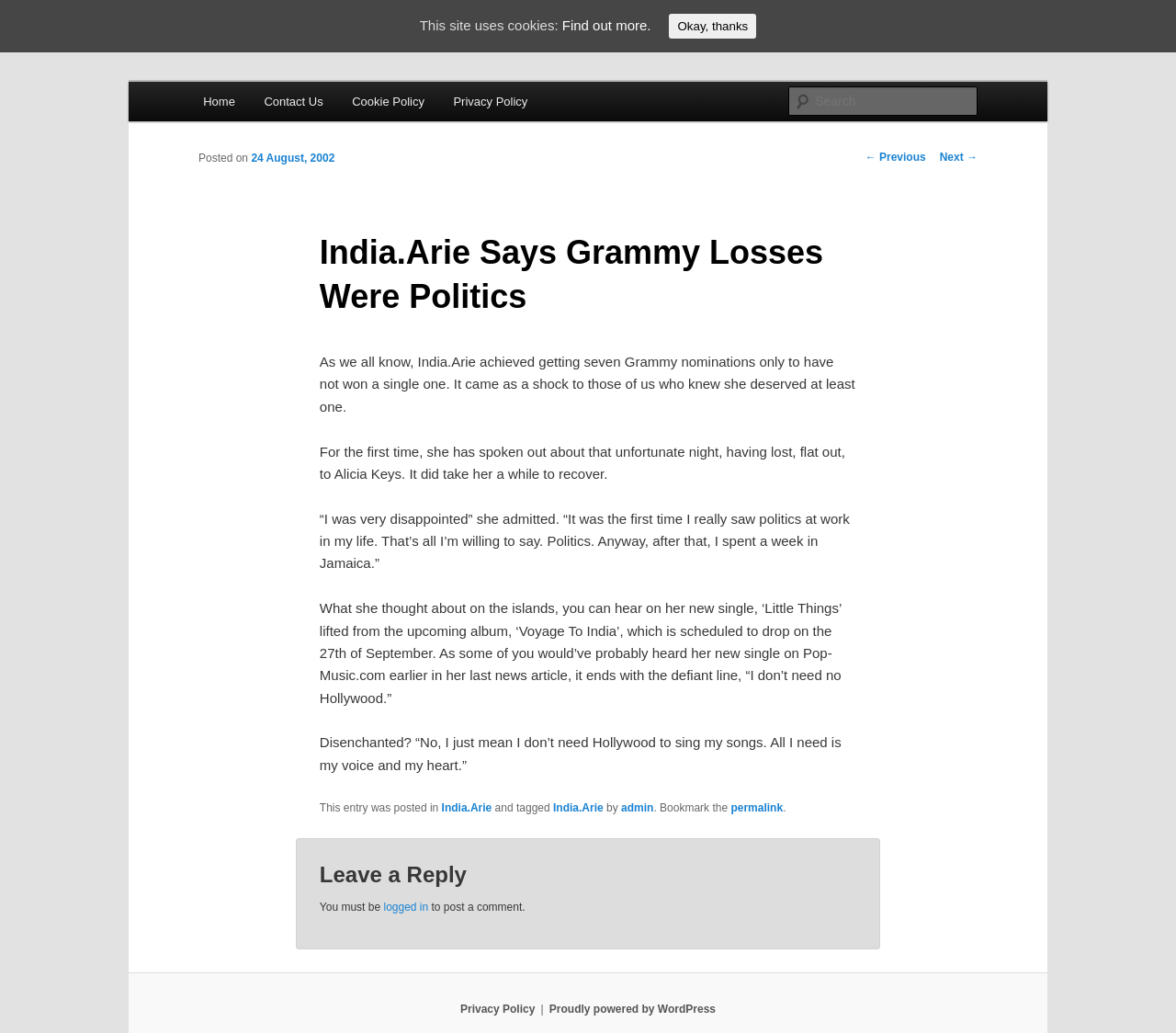Indicate the bounding box coordinates of the element that must be clicked to execute the instruction: "Click the Modern Wiring Electrical Logo". The coordinates should be given as four float numbers between 0 and 1, i.e., [left, top, right, bottom].

None